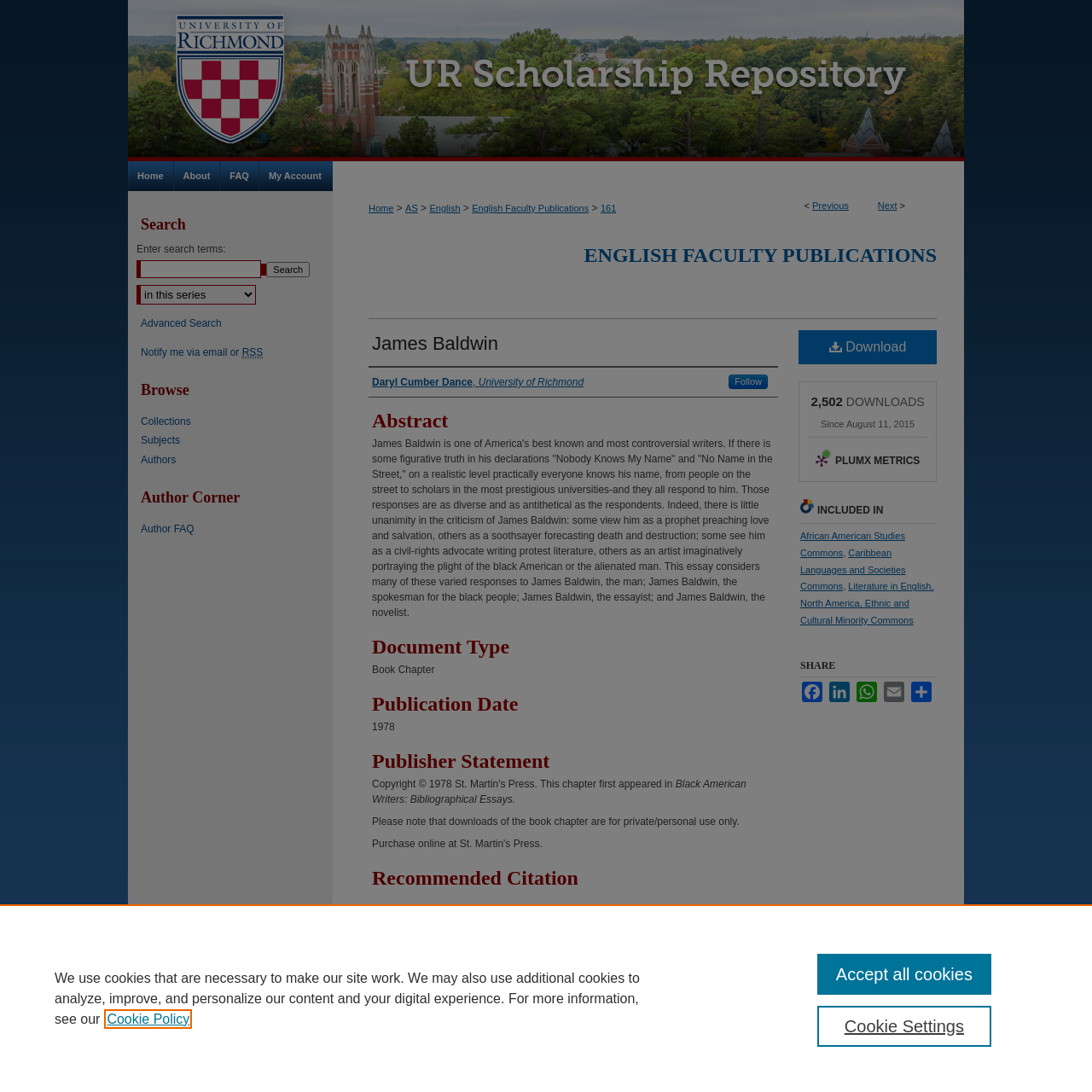What is the main heading of this webpage? Please extract and provide it.

UR Scholarship Repository